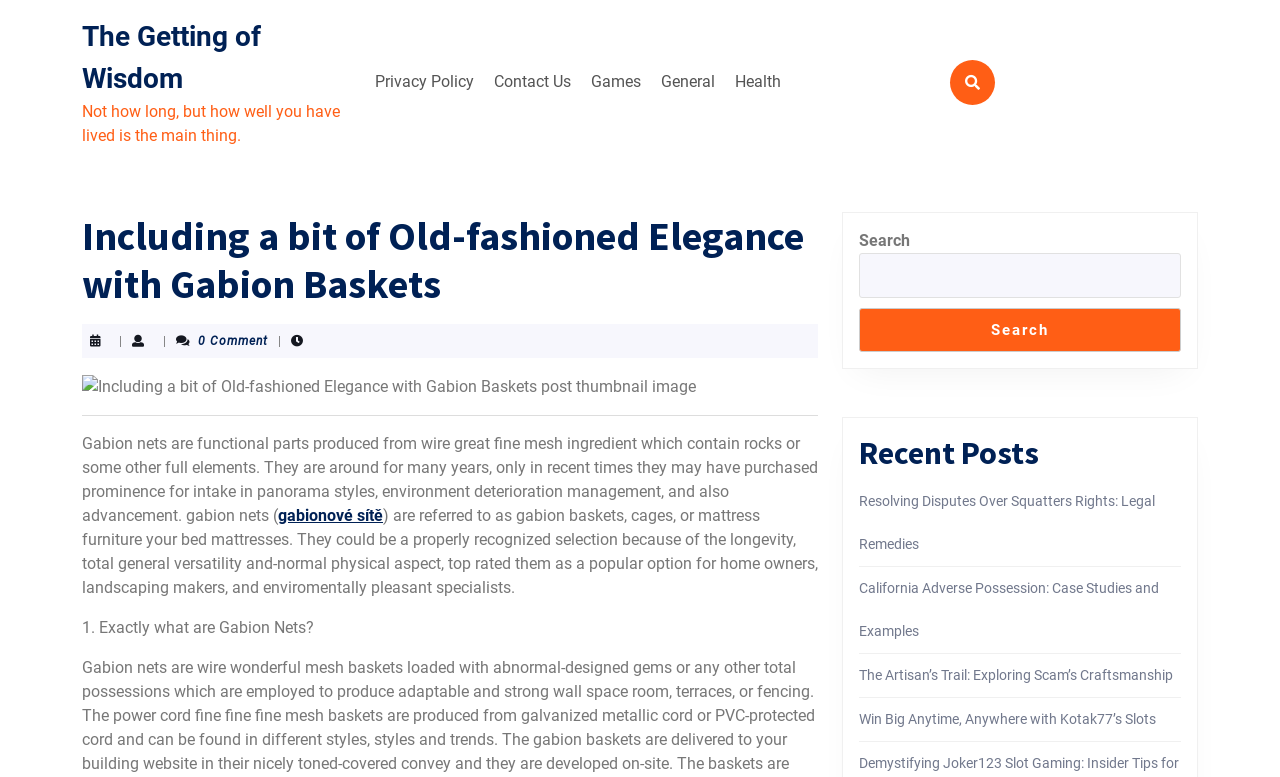Can you extract the headline from the webpage for me?

Including a bit of Old-fashioned Elegance with Gabion Baskets